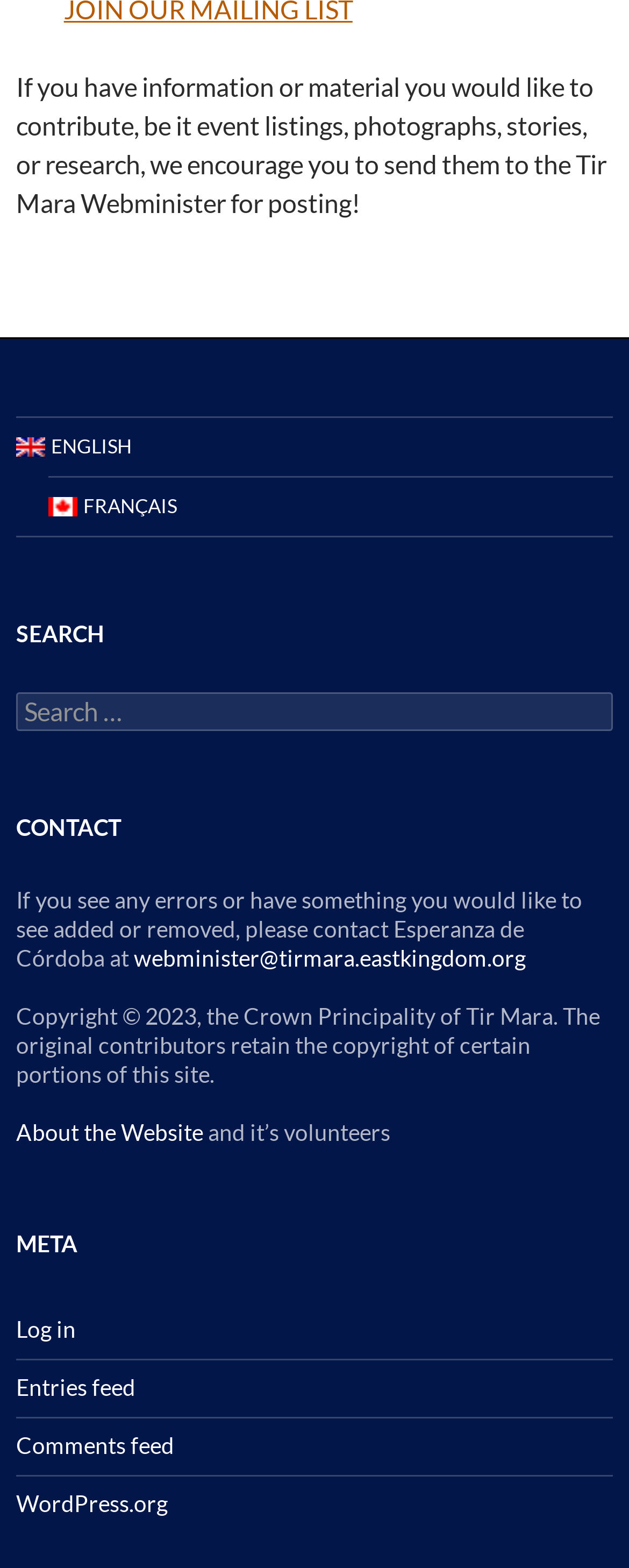Please specify the bounding box coordinates of the clickable region to carry out the following instruction: "Switch to English". The coordinates should be four float numbers between 0 and 1, in the format [left, top, right, bottom].

[0.026, 0.267, 0.974, 0.304]